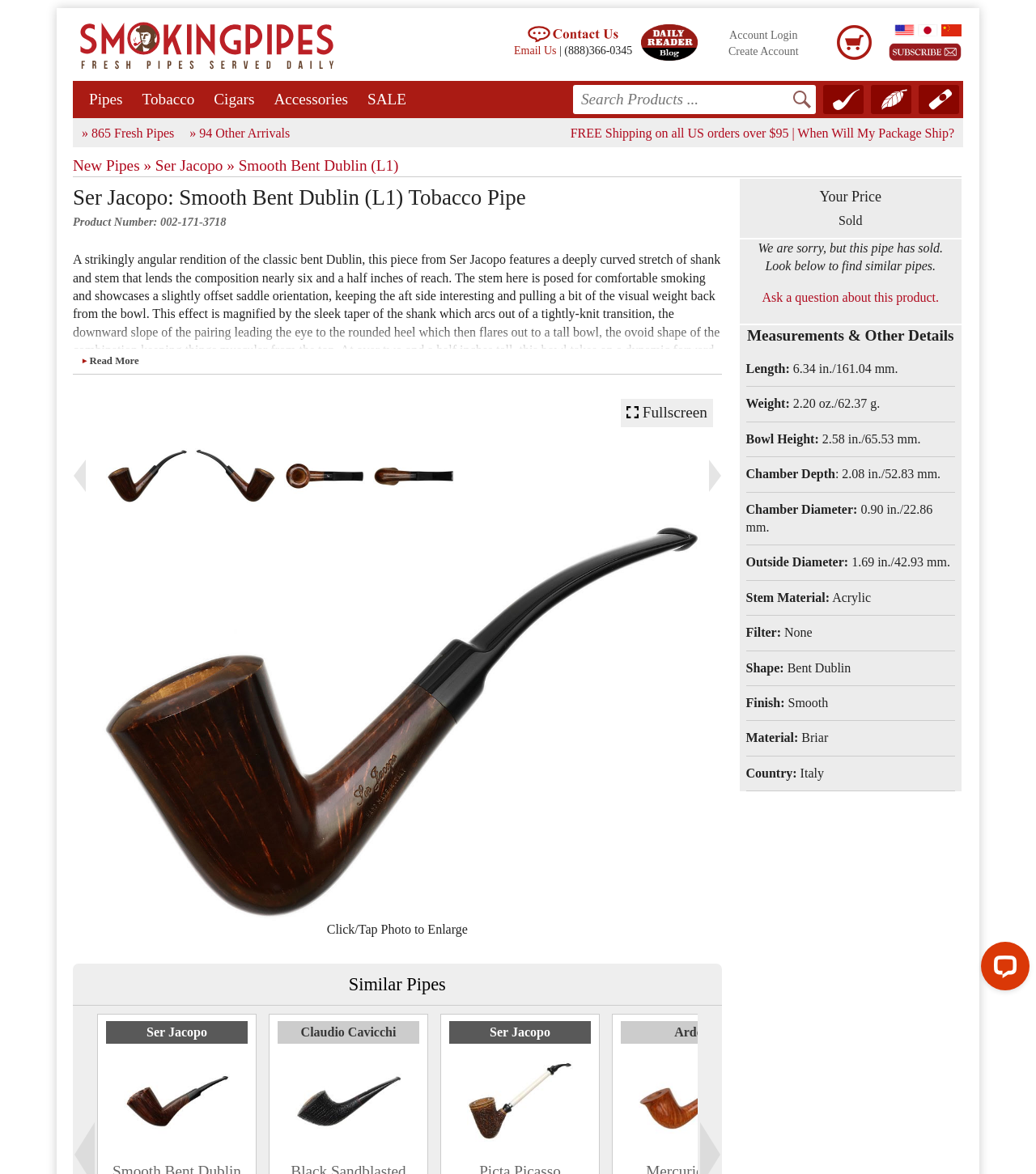Please specify the bounding box coordinates of the area that should be clicked to accomplish the following instruction: "View the 'Pipes' category". The coordinates should consist of four float numbers between 0 and 1, i.e., [left, top, right, bottom].

[0.086, 0.076, 0.132, 0.094]